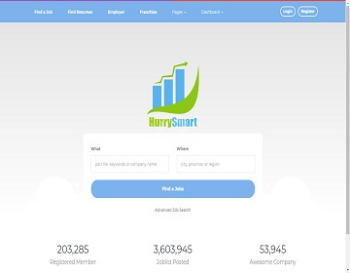Convey all the details present in the image.

The image showcases the logo of "HurrySmart," prominently displayed at the center-top of a job search website. This logo features a dynamic design with upward-trending bars representing growth, accompanied by a stylized green leaf that conveys an environmentally friendly or progressive ethos. Beneath the logo, there are elements typical of a job search platform, including a user-friendly search bar where users can enter job titles or company names along with their desired location. This layout is designed to facilitate easy navigation for job seekers and employers alike. The overall aesthetic is clean and modern, aimed at attracting users looking for employment opportunities or talent acquisition.